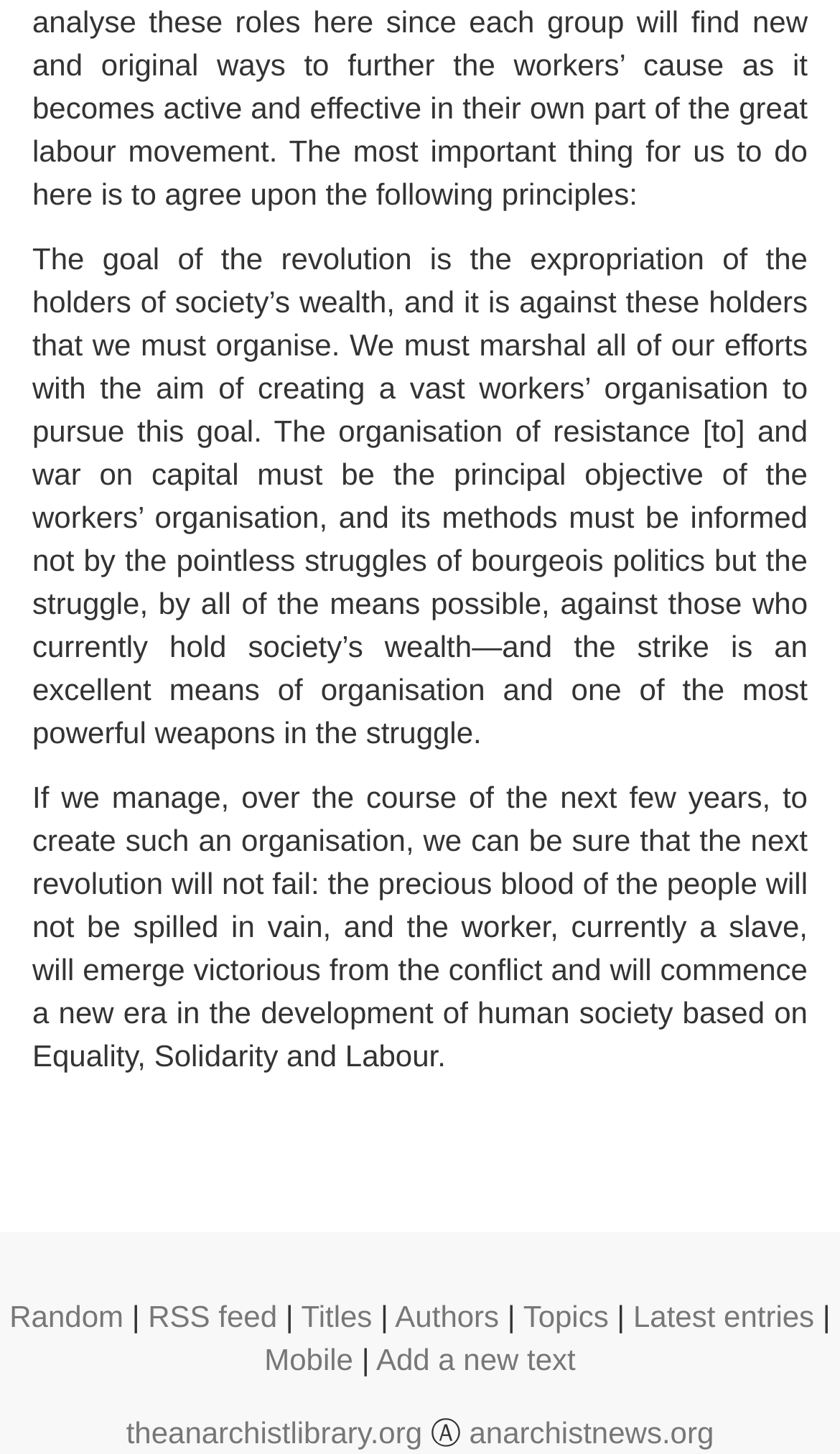Respond with a single word or phrase:
What is the expected outcome of the next revolution?

Worker emerges victorious